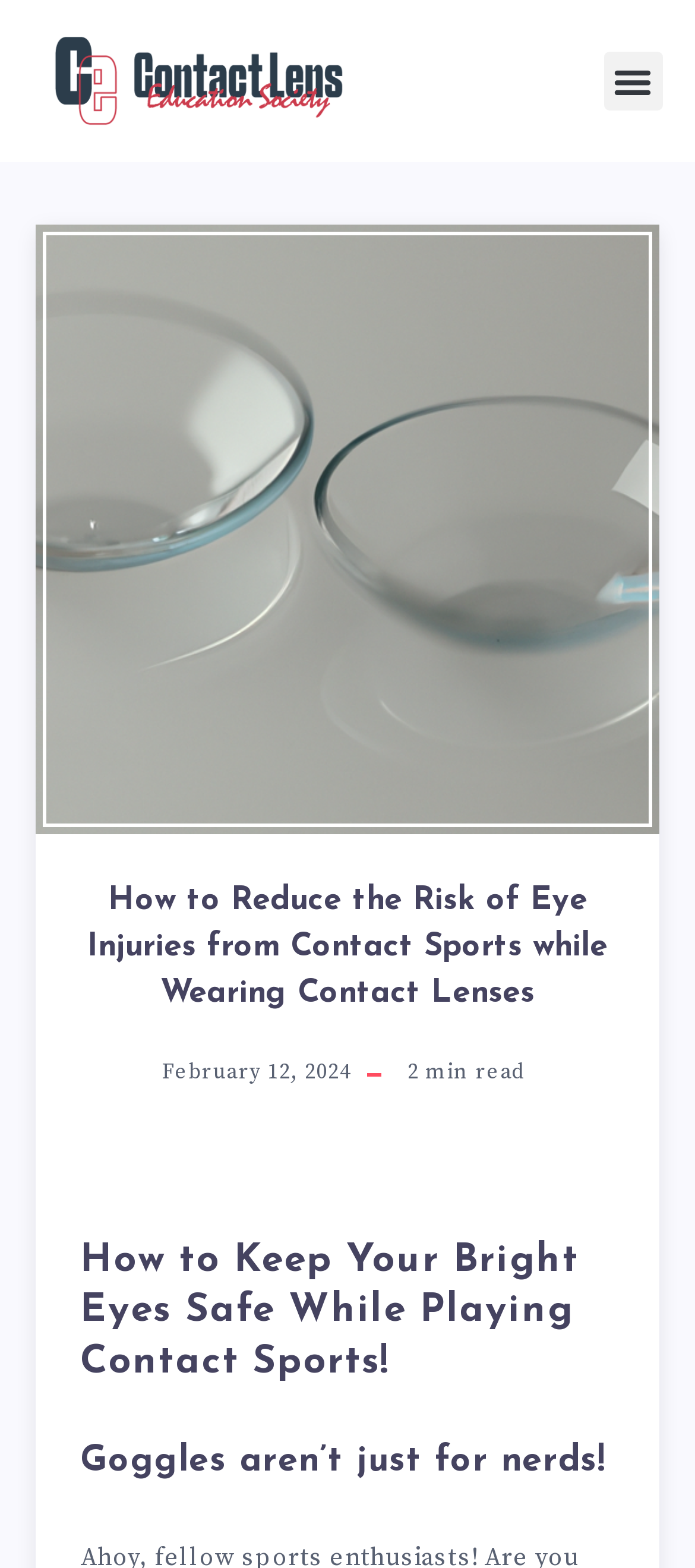Based on the element description: "Sleep and Light", identify the UI element and provide its bounding box coordinates. Use four float numbers between 0 and 1, [left, top, right, bottom].

None